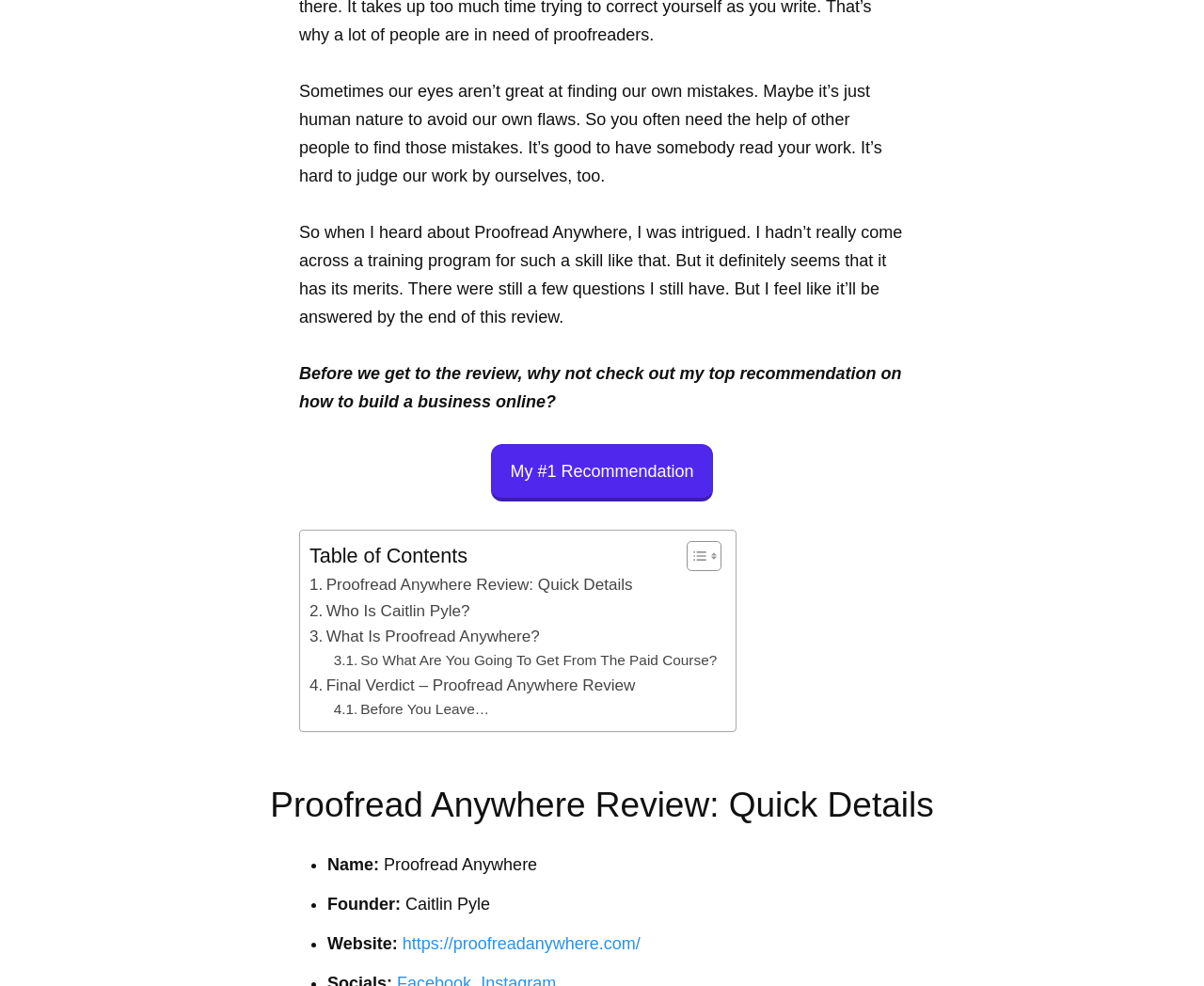Bounding box coordinates are to be given in the format (top-left x, top-left y, bottom-right x, bottom-right y). All values must be floating point numbers between 0 and 1. Provide the bounding box coordinate for the UI element described as: Who Is Caitlin Pyle?

[0.257, 0.607, 0.39, 0.633]